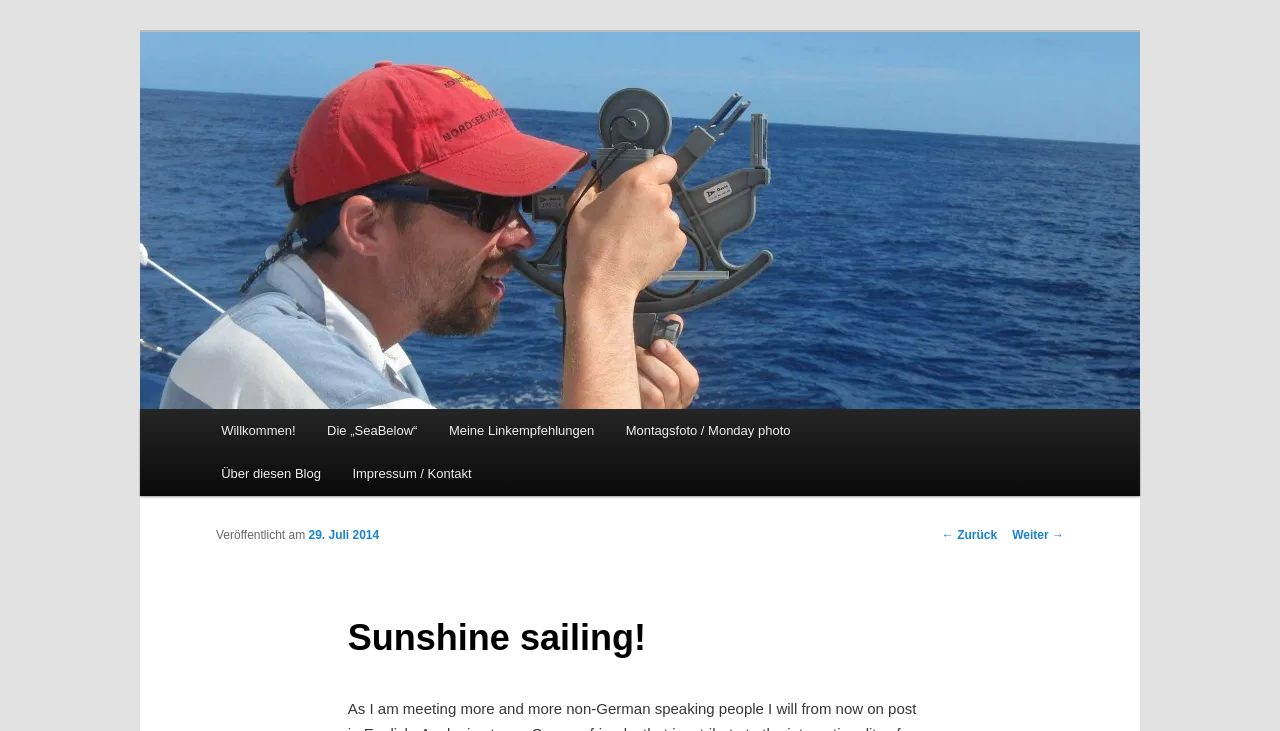What is the name of the blog?
Please provide a detailed and thorough answer to the question.

The name of the blog can be found in the heading element with the text 'Jan´s Seglerblog' which is located at the top of the webpage.